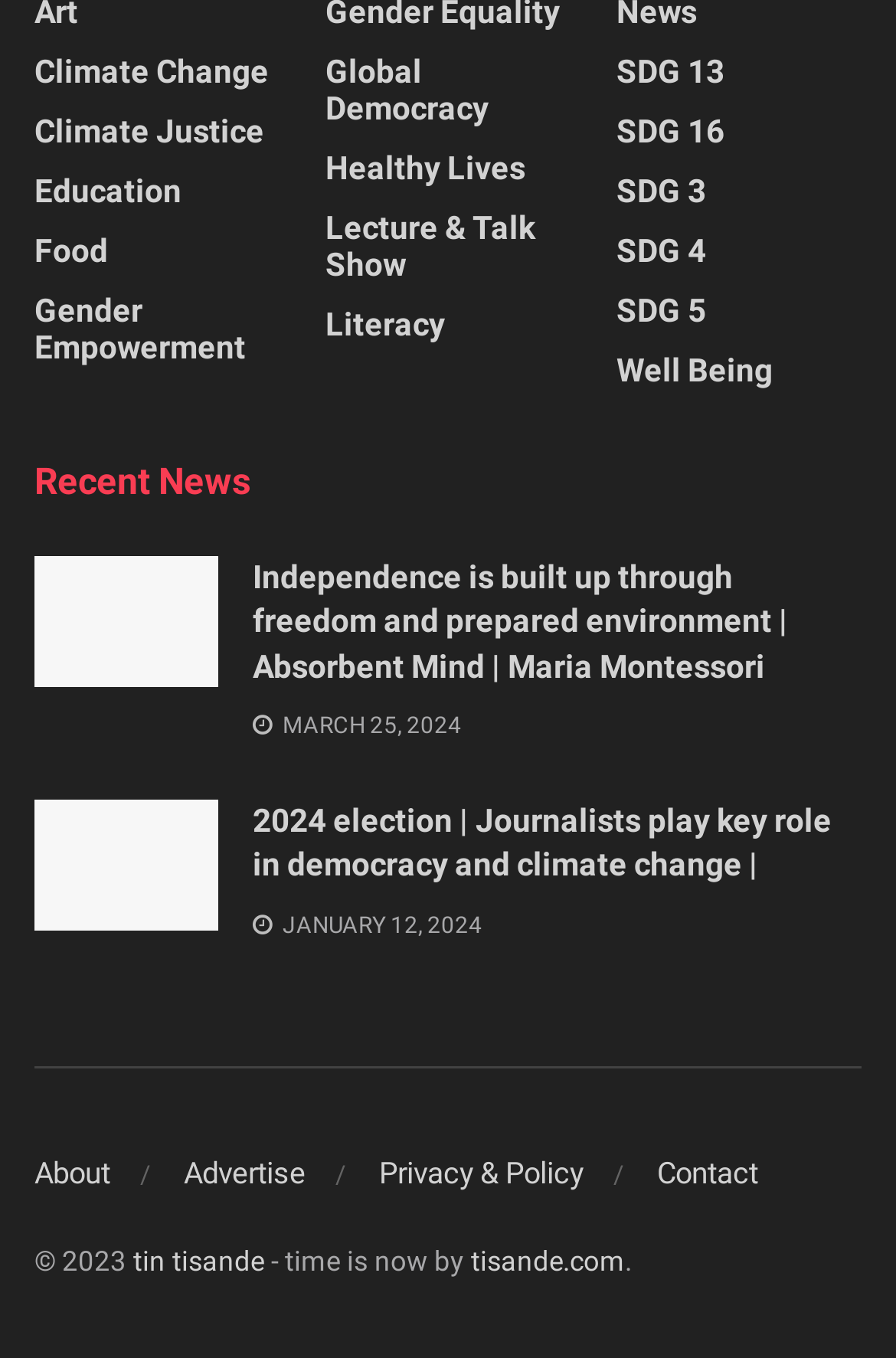Respond with a single word or phrase for the following question: 
What is the first link on the left side of the webpage?

Climate Change